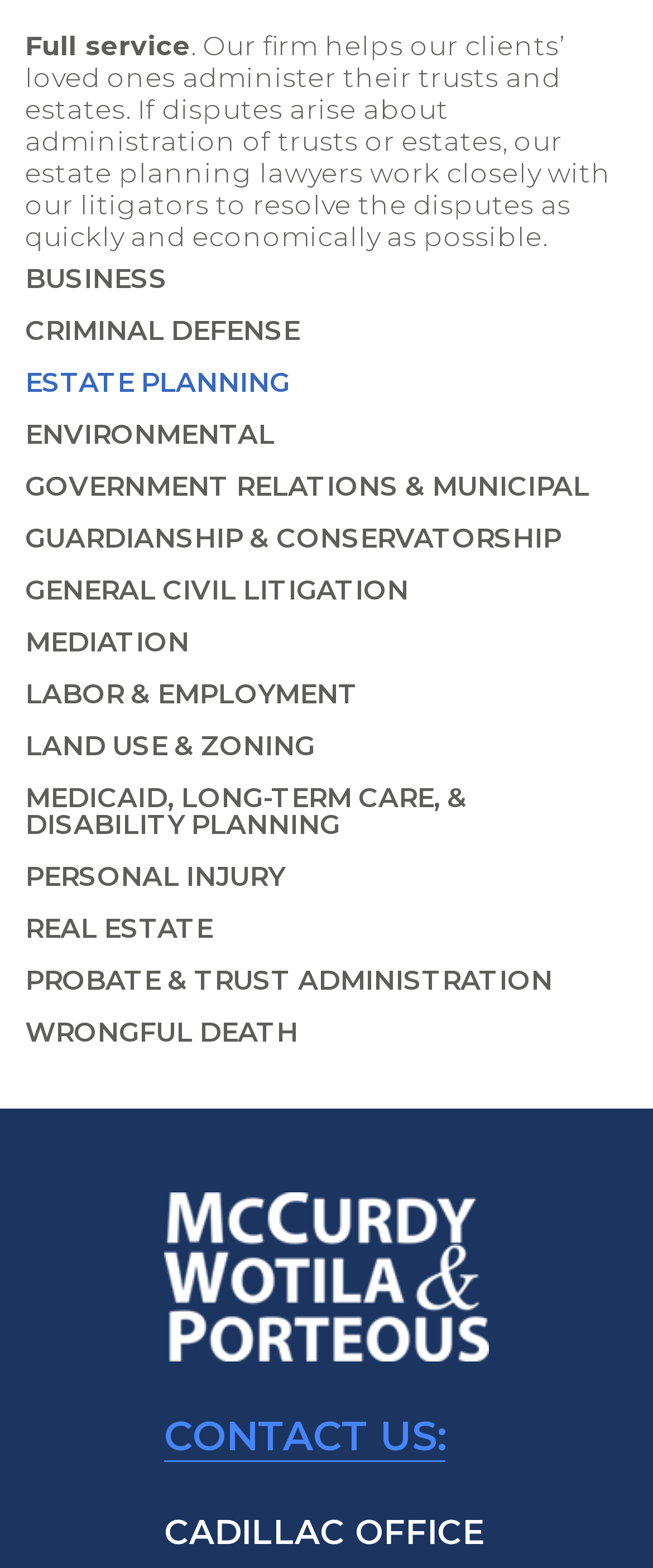Bounding box coordinates must be specified in the format (top-left x, top-left y, bottom-right x, bottom-right y). All values should be floating point numbers between 0 and 1. What are the bounding box coordinates of the UI element described as: Guardianship & Conservatorship

[0.038, 0.327, 0.962, 0.36]